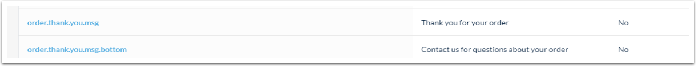What is the function of the second entry?
Based on the screenshot, give a detailed explanation to answer the question.

The second entry, labeled 'order.thank.you.msg.bottom', presents a follow-up message: 'Contact us for questions about your order,' which provides customers with a point of contact for any inquiries they may have post-purchase, ensuring they can get help if needed.